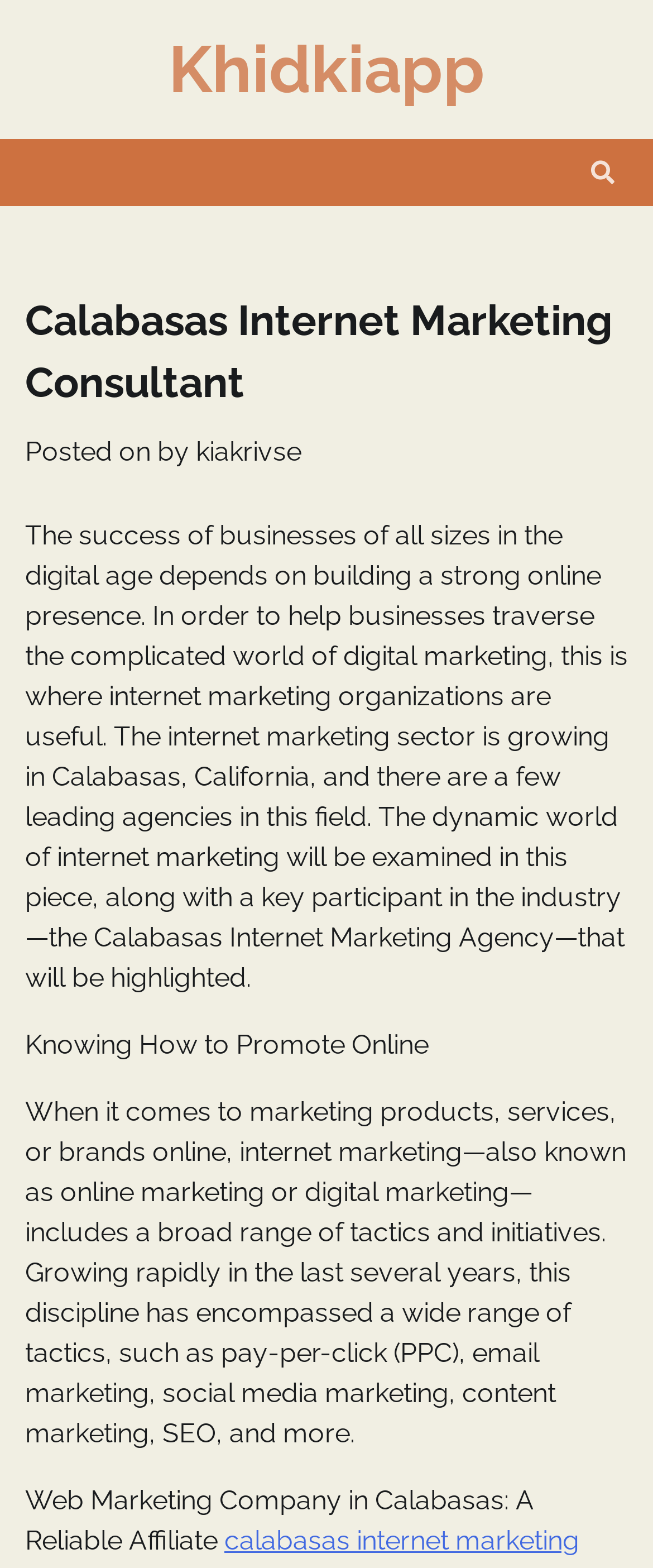Predict the bounding box of the UI element that fits this description: "kiakrivse".

[0.3, 0.278, 0.462, 0.298]